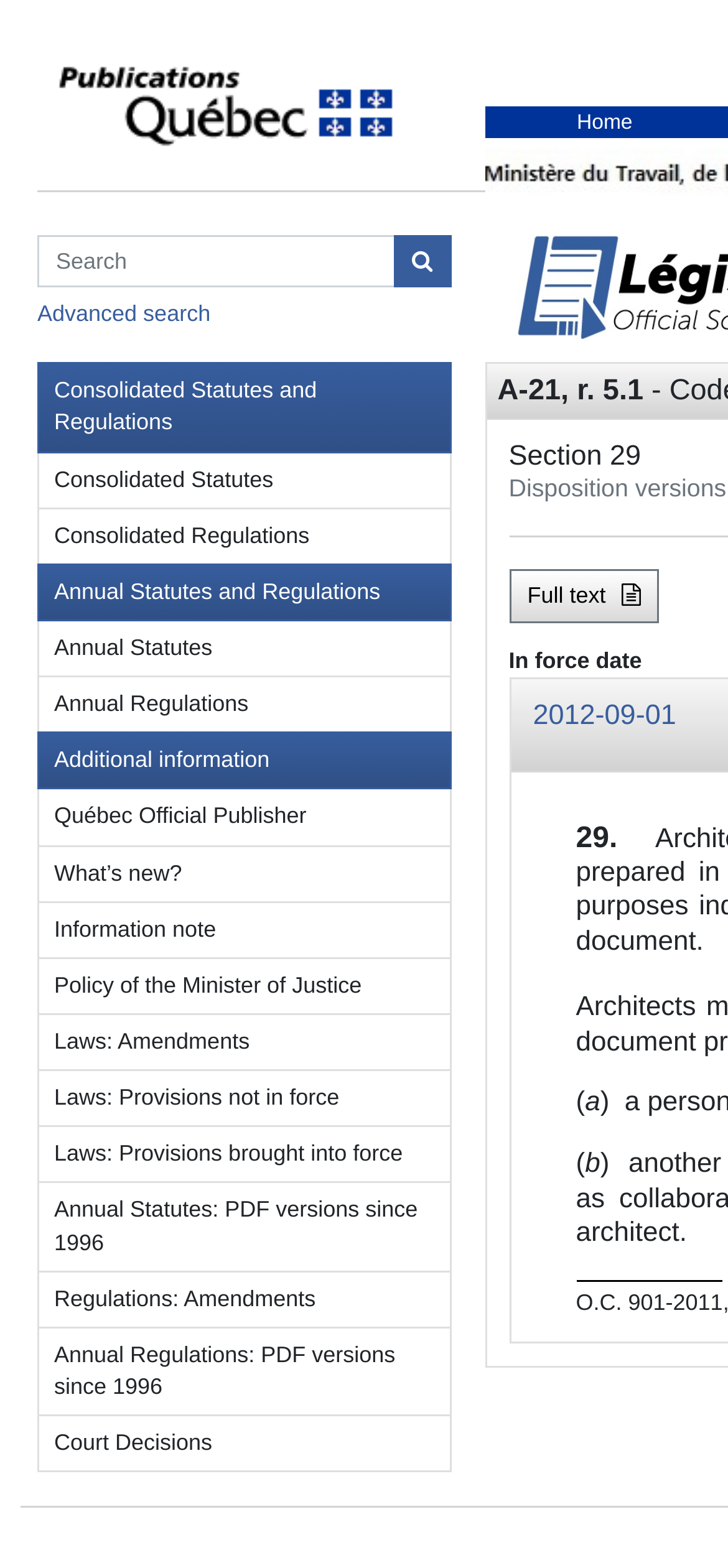Review the image closely and give a comprehensive answer to the question: What is the function of the 'Full text' button?

The 'Full text' button is located on the webpage, and its function is likely to display the full text of a particular law, regulation, or court decision. When clicked, it may expand or redirect to a page with the complete text.